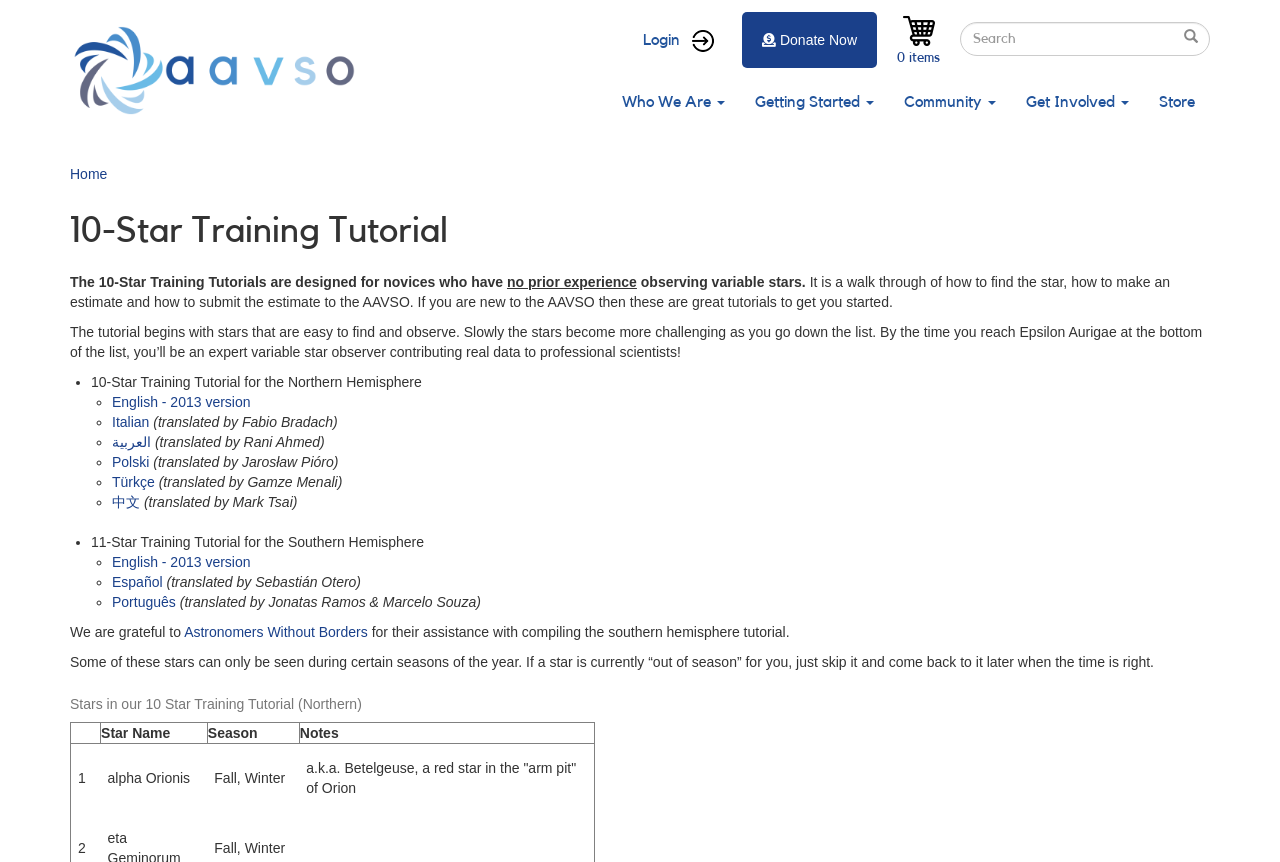Extract the main heading text from the webpage.

10-Star Training Tutorial